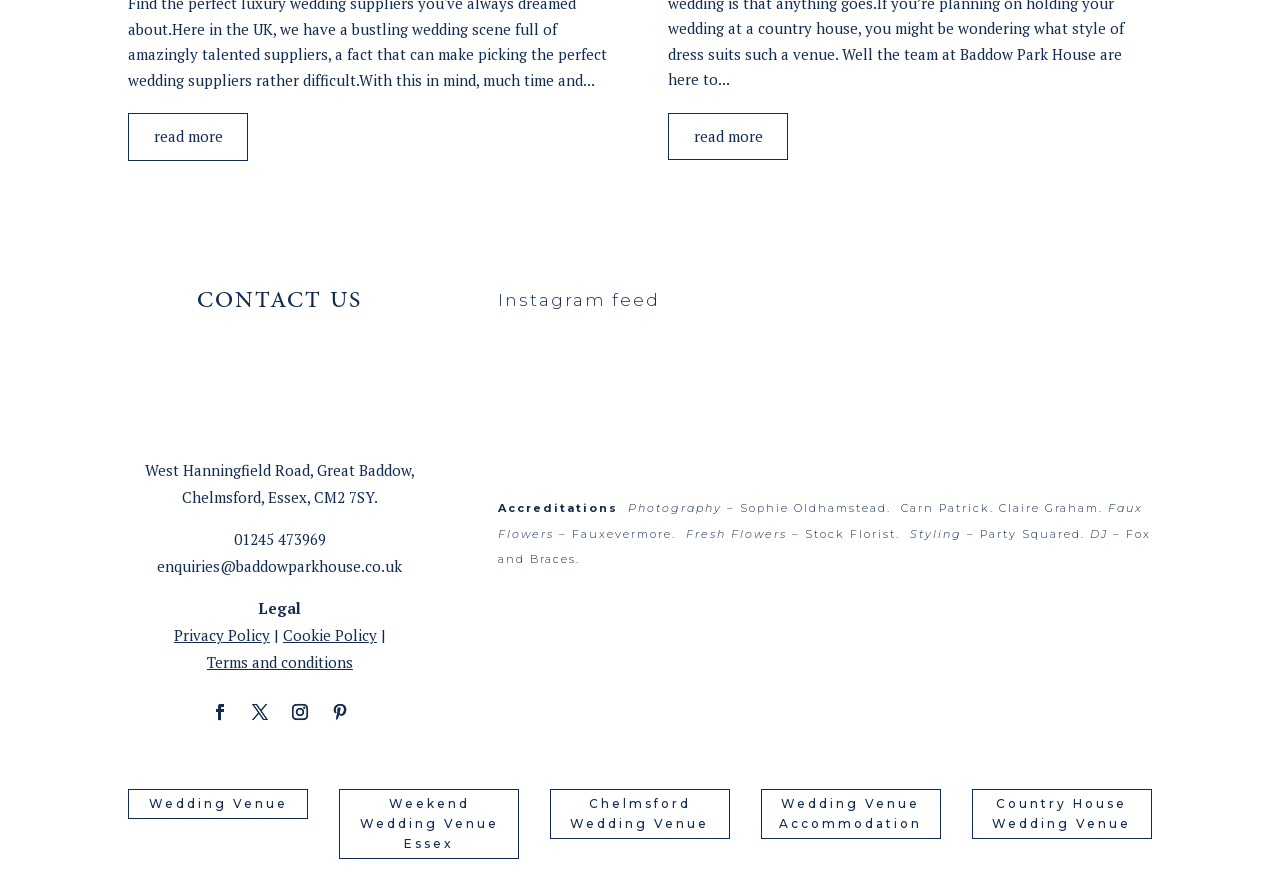Identify the bounding box coordinates for the element you need to click to achieve the following task: "View 'CONTACT US' information". Provide the bounding box coordinates as four float numbers between 0 and 1, in the form [left, top, right, bottom].

[0.154, 0.317, 0.283, 0.357]